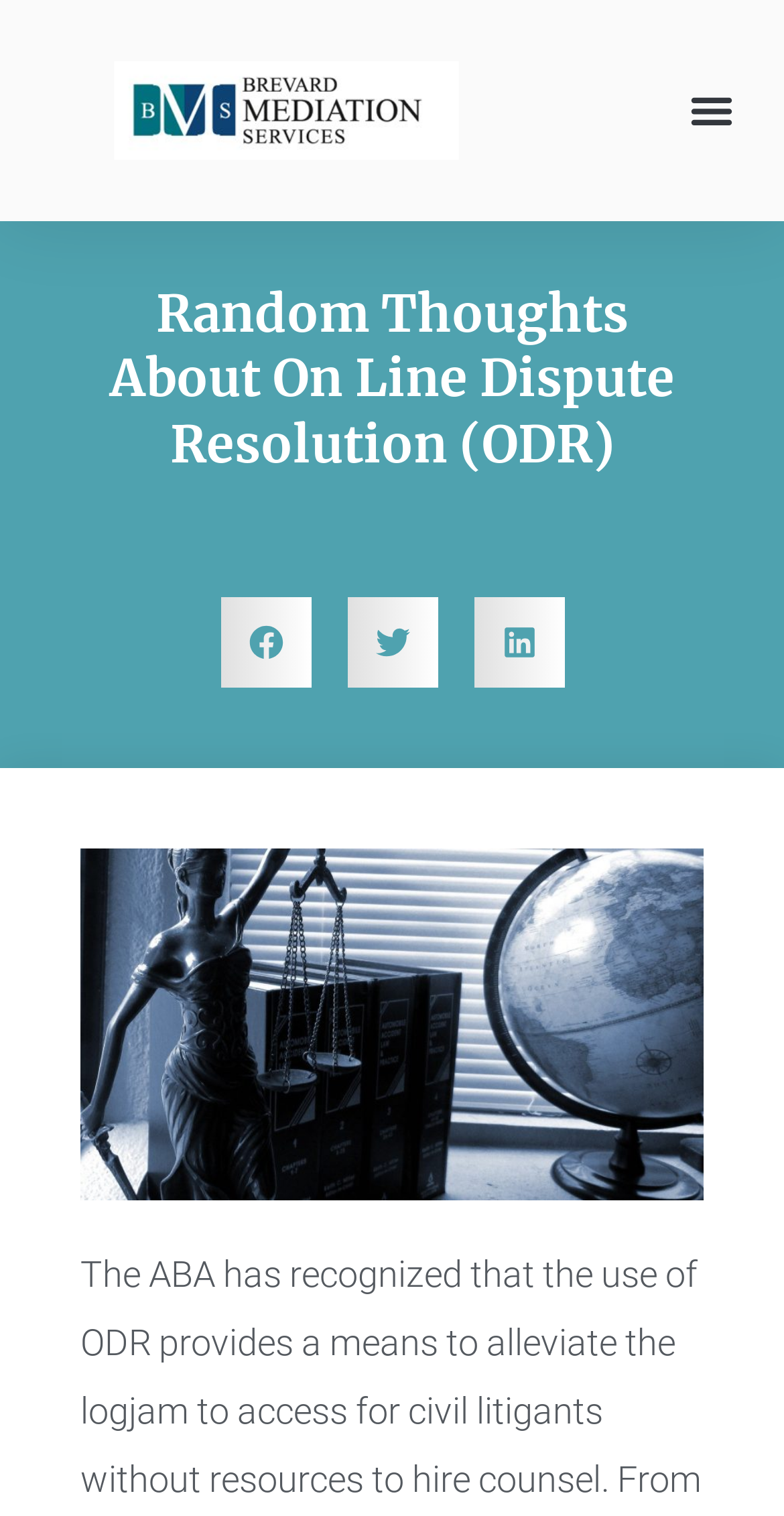Determine the bounding box coordinates of the UI element described below. Use the format (top-left x, top-left y, bottom-right x, bottom-right y) with floating point numbers between 0 and 1: aria-label="Share on twitter"

[0.442, 0.394, 0.558, 0.454]